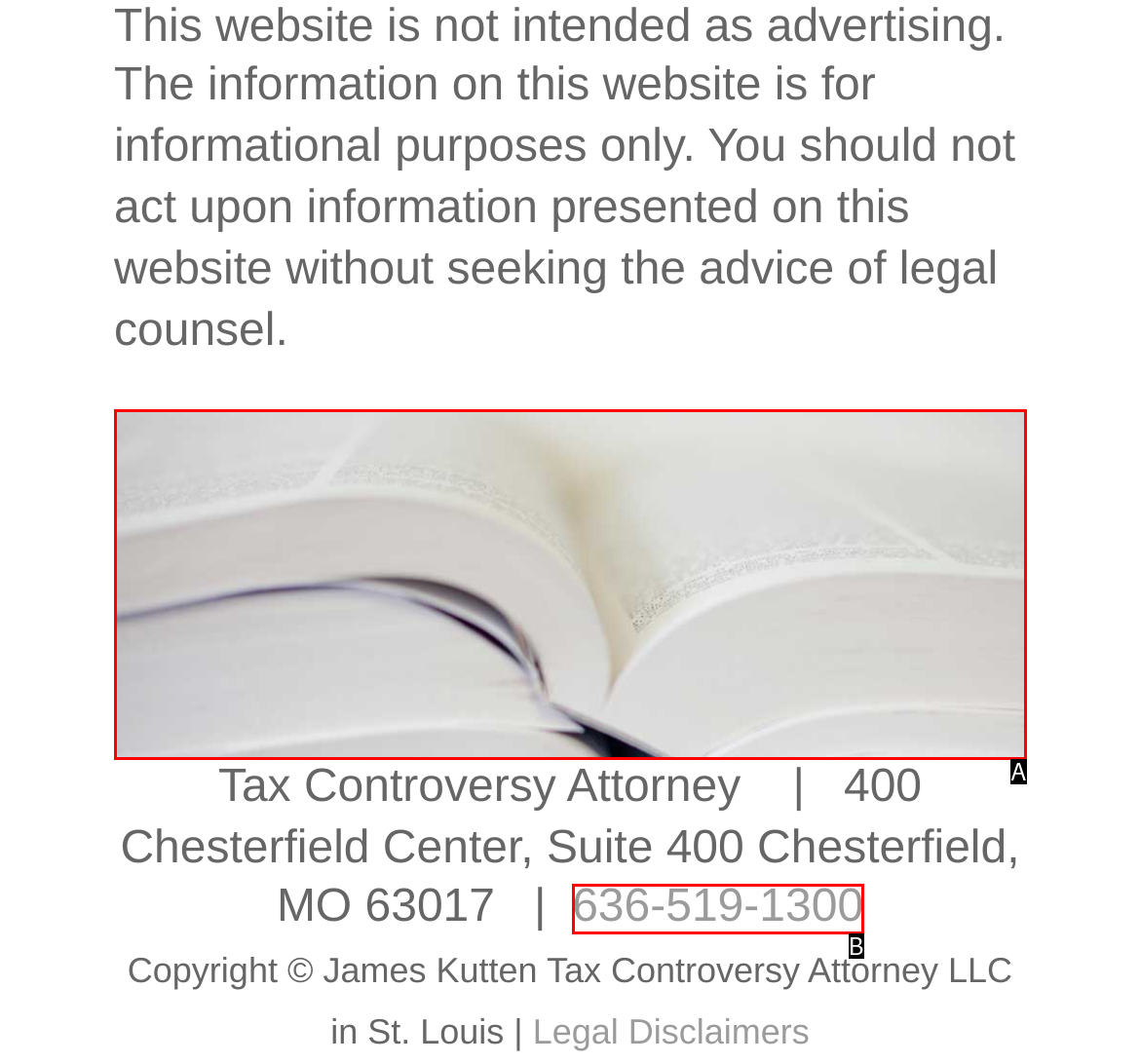Identify the HTML element that corresponds to the following description: 636-519-1300 Provide the letter of the best matching option.

B